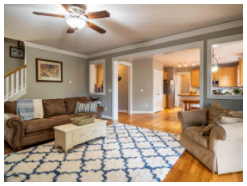Analyze the image and describe all key details you can observe.

The inviting living room features a cozy setup with a large, brown couch adorned with striped and patterned throw pillows, perfect for relaxation. A light-colored coffee table rests centrally on a plush area rug, which showcases a decorative pattern in shades of blue and white, adding a touch of elegance to the room. The space is well-lit by a ceiling fan that adds a rustic charm, and natural light flows in from adjacent areas visible through the open doorway. To the right, glimpses of a modern kitchen can be seen, hinting at a seamless blend of comfort and functionality in this home. The warm wooden floors enhance the cozy atmosphere, making it an ideal gathering spot for family and friends.